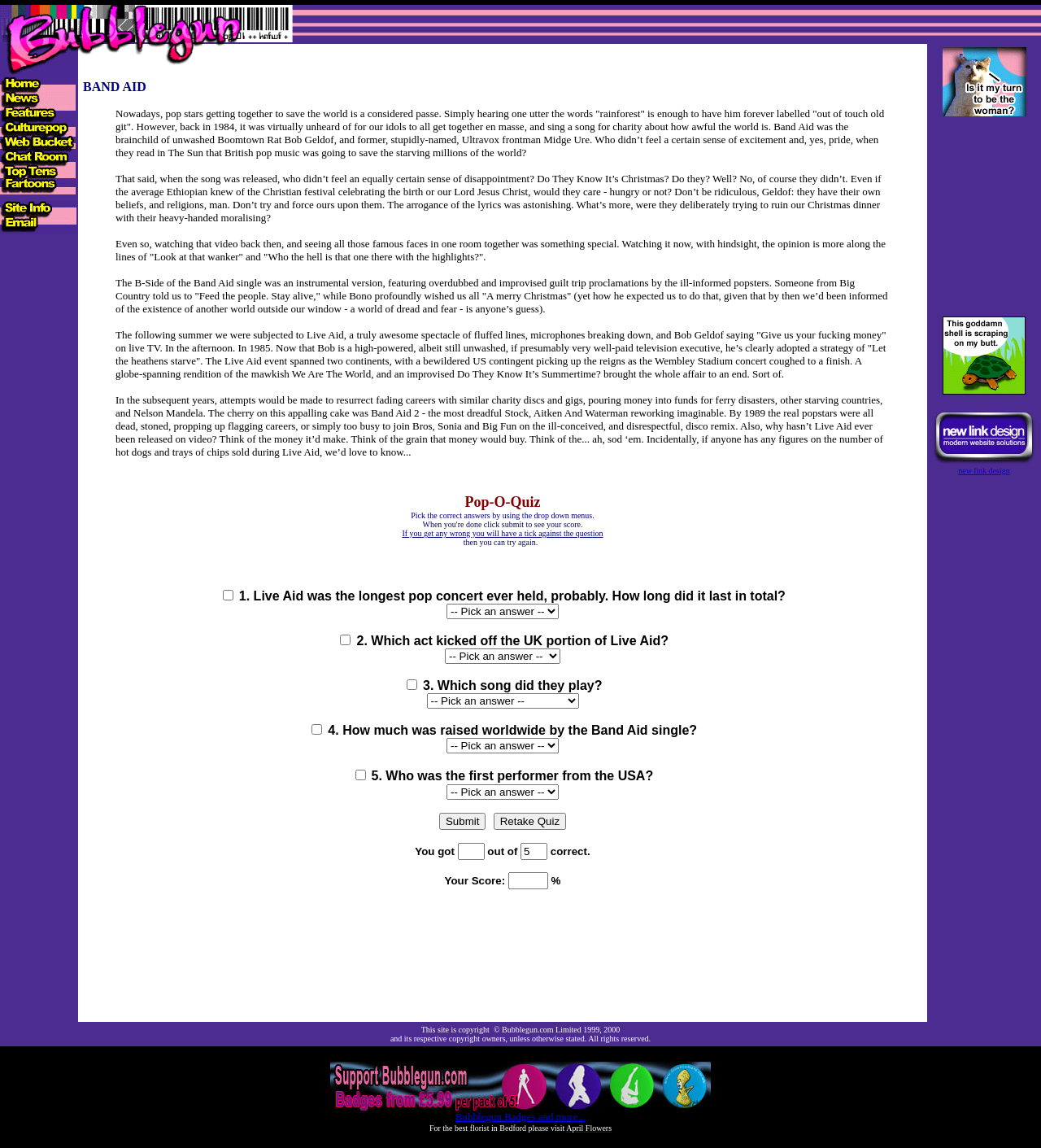Carefully observe the image and respond to the question with a detailed answer:
What is the name of the charity event mentioned in the webpage?

The webpage mentions Band Aid as a charity event, which is a well-known charity single and event organized by Bob Geldof and Midge Ure in 1984 to raise funds for famine relief in Ethiopia.